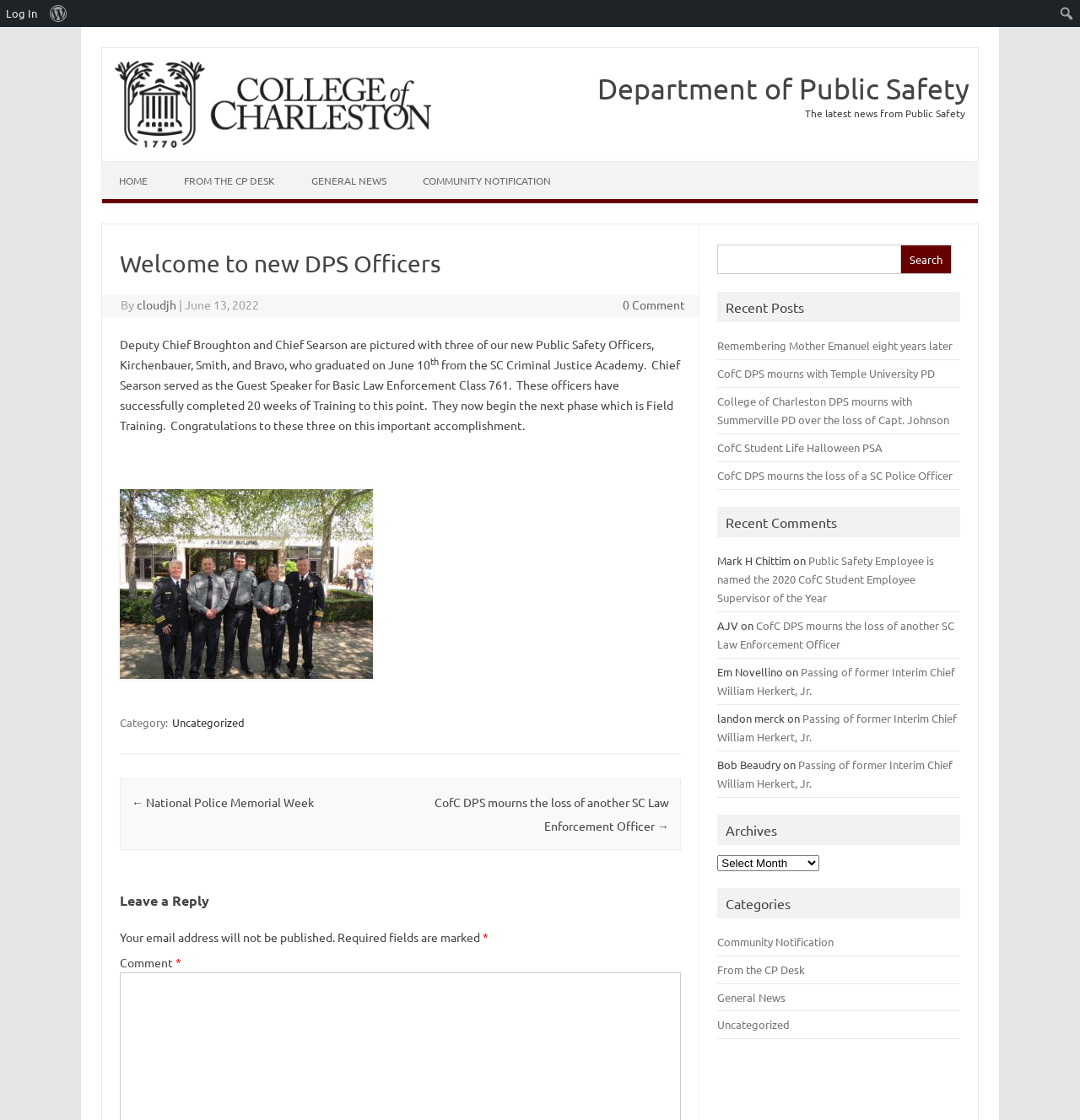Answer the question below using just one word or a short phrase: 
How many recent posts are listed?

5